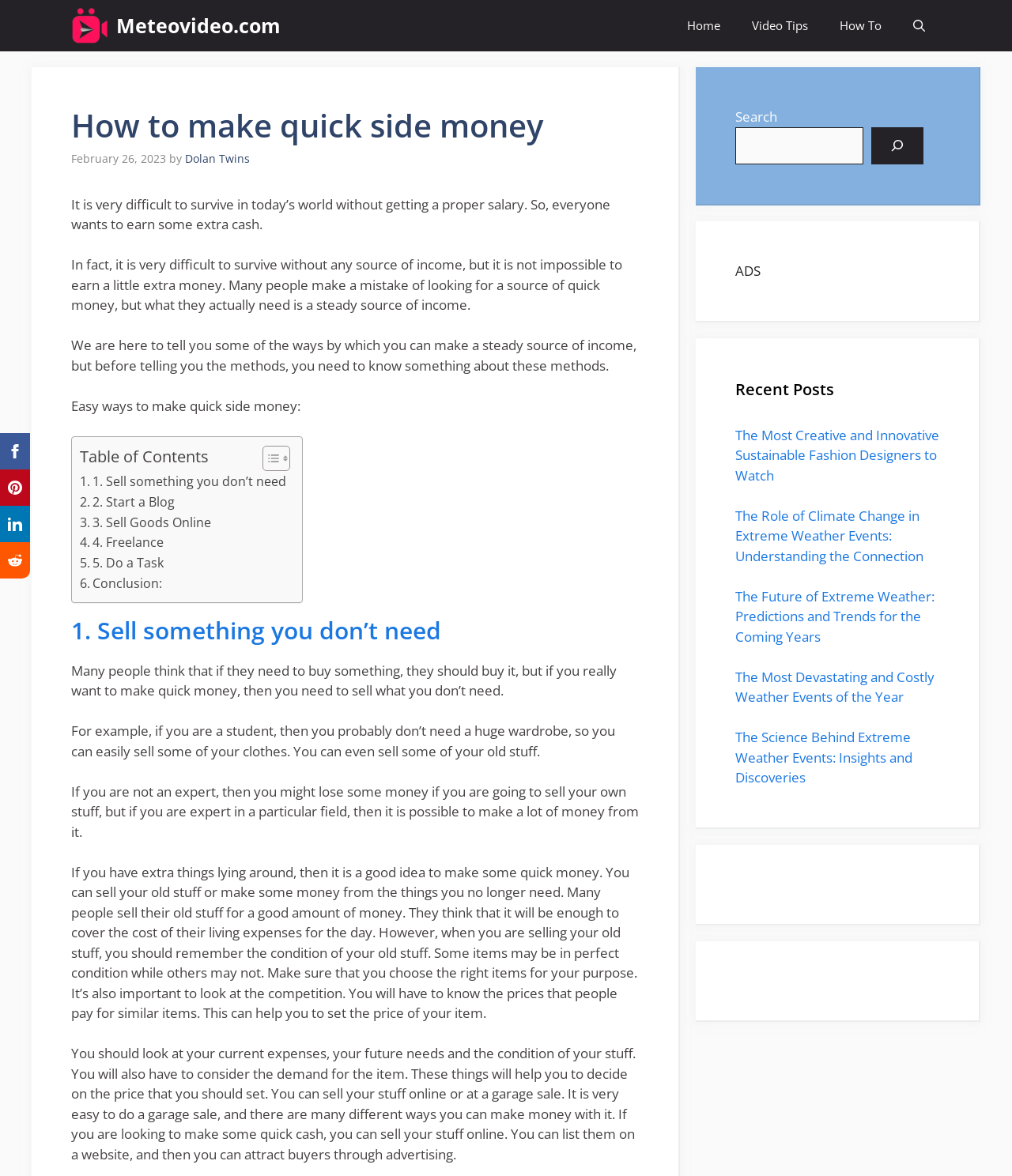What is the first method to make quick side money?
Based on the screenshot, respond with a single word or phrase.

Sell something you don’t need